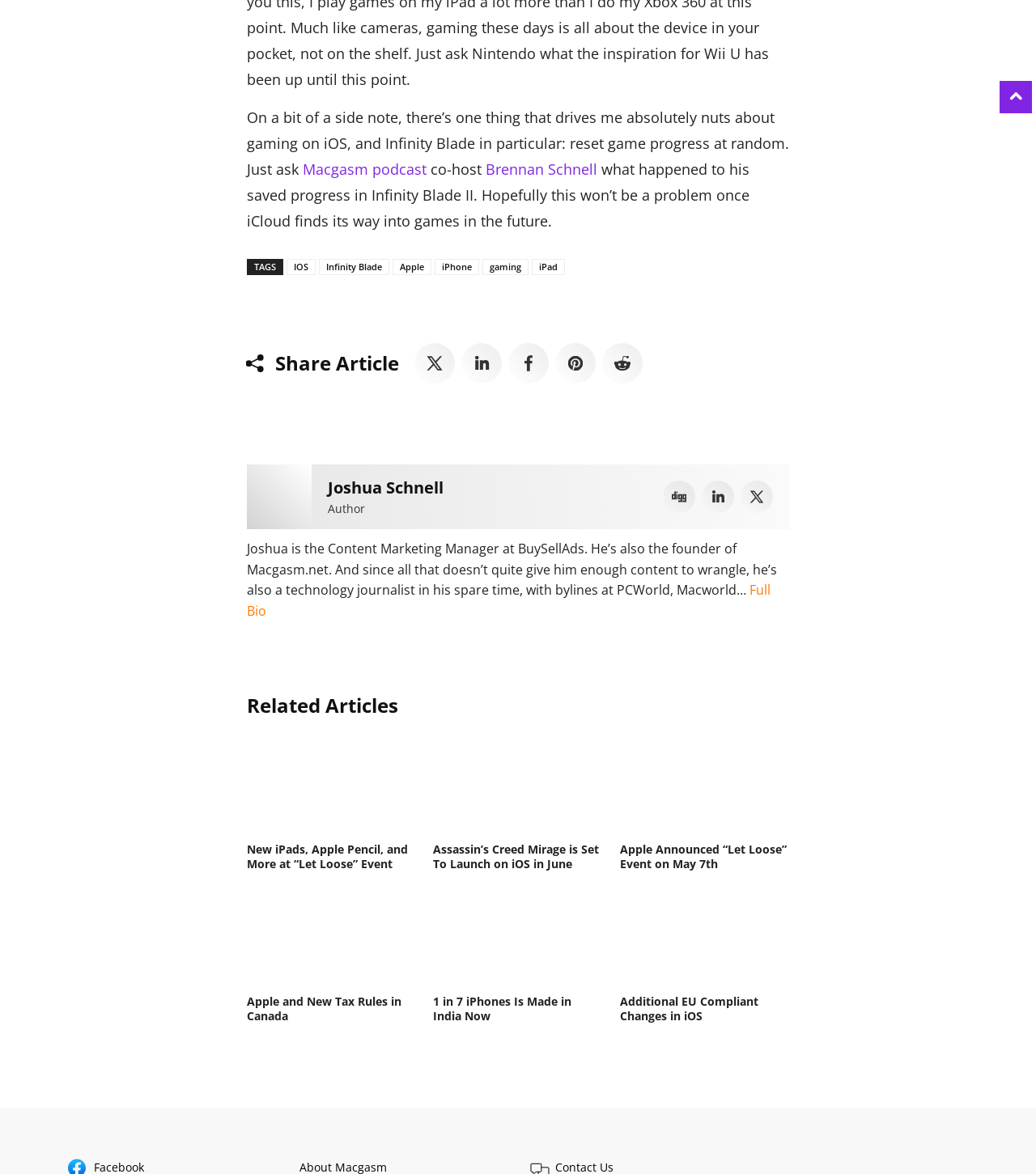What are the related articles?
Please use the image to provide a one-word or short phrase answer.

New iPads, Apple Pencil, and More at “Let Loose” Event, etc.